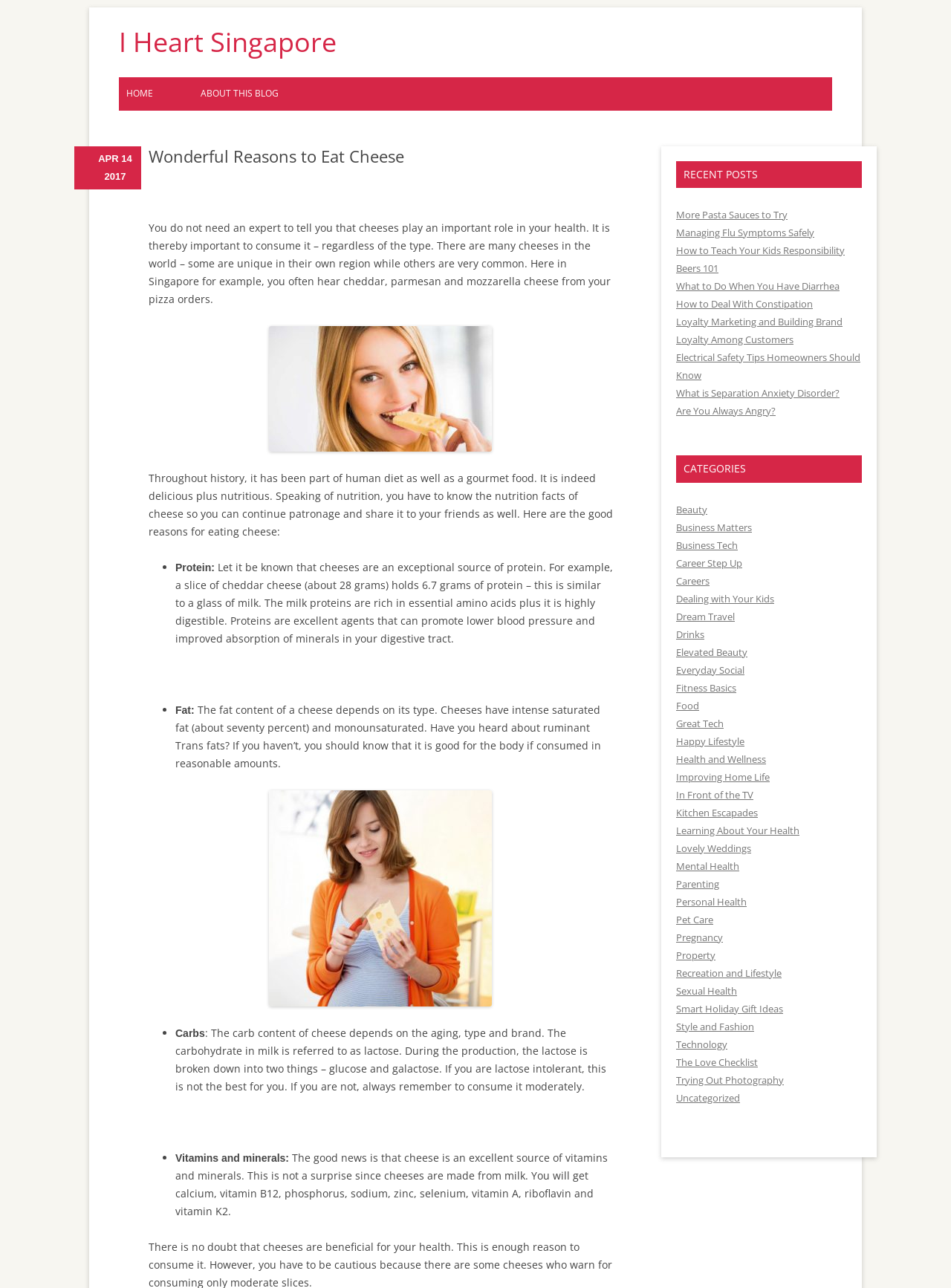Please locate the bounding box coordinates of the element that should be clicked to complete the given instruction: "View the 'RECENT POSTS'".

[0.711, 0.125, 0.906, 0.146]